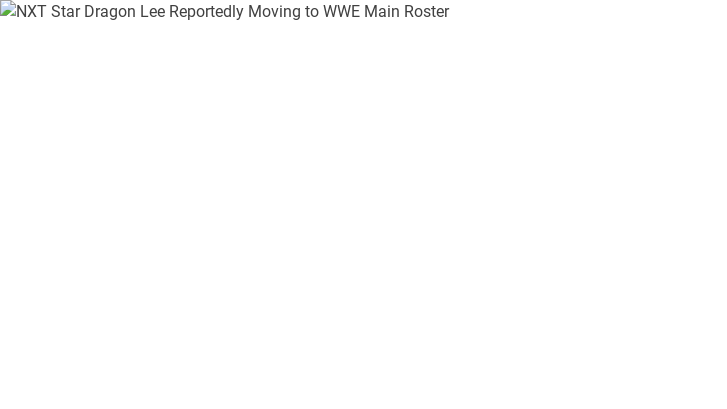Respond to the question with just a single word or phrase: 
What is Dragon Lee reportedly moving to?

WWE Main Roster